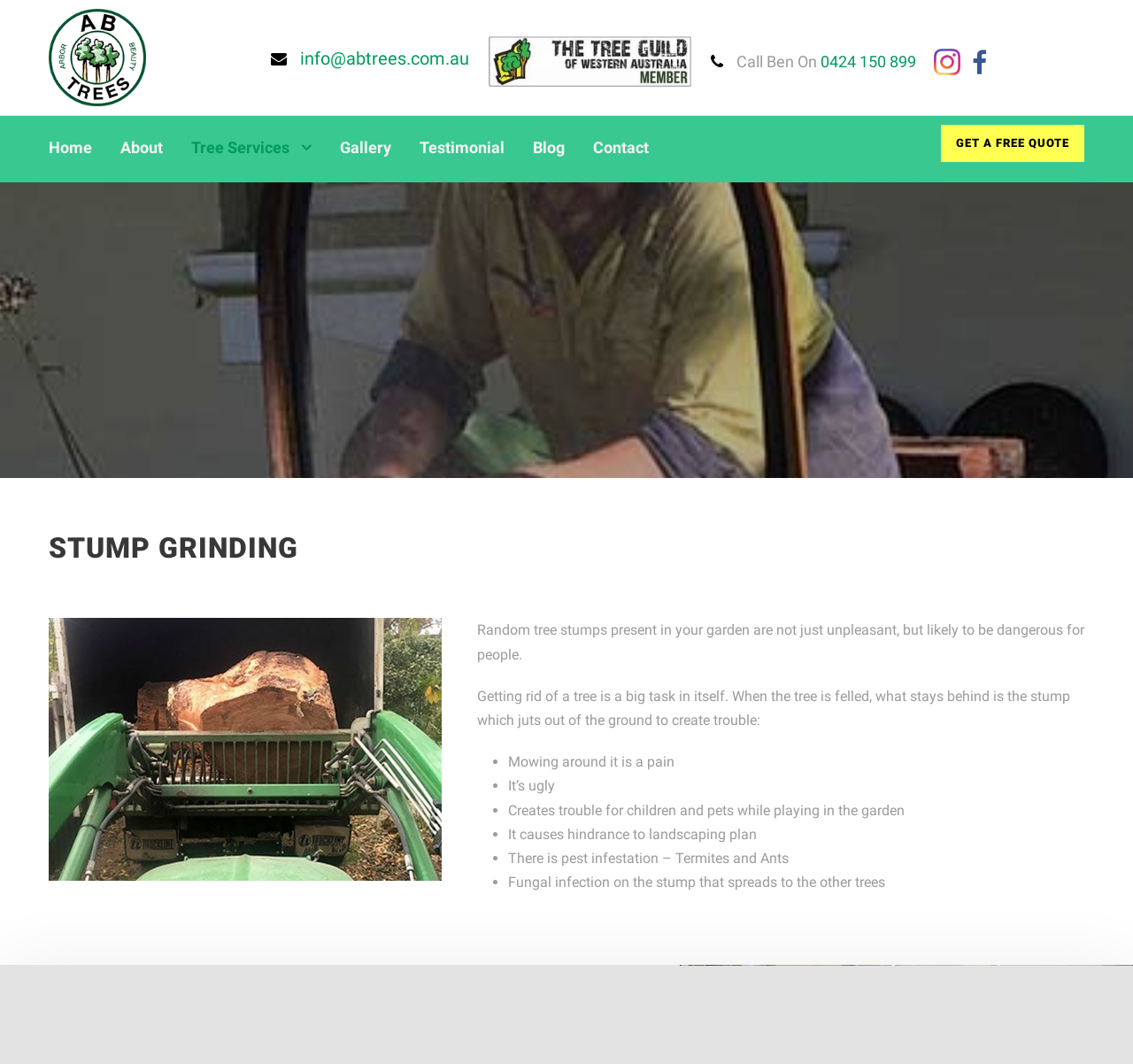Respond to the question below with a single word or phrase: What is the company's email address?

info@abtrees.com.au